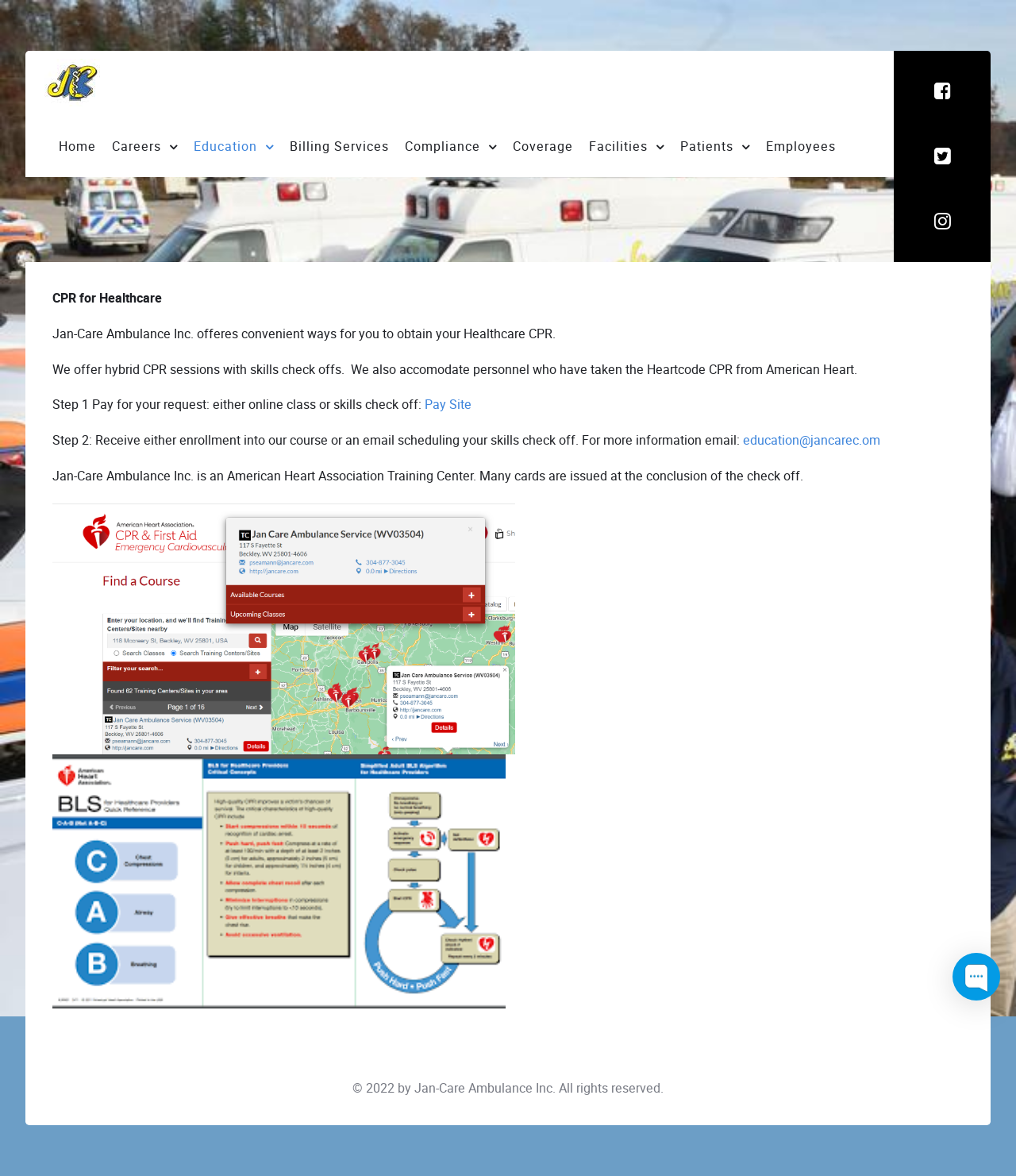What type of training is offered by Jan-Care Ambulance Inc.?
Answer the question with a detailed explanation, including all necessary information.

I found the answer by looking at the text 'CPR for Healthcare' and 'We offer hybrid CPR sessions with skills check offs.' which indicates that Jan-Care Ambulance Inc. offers CPR training.